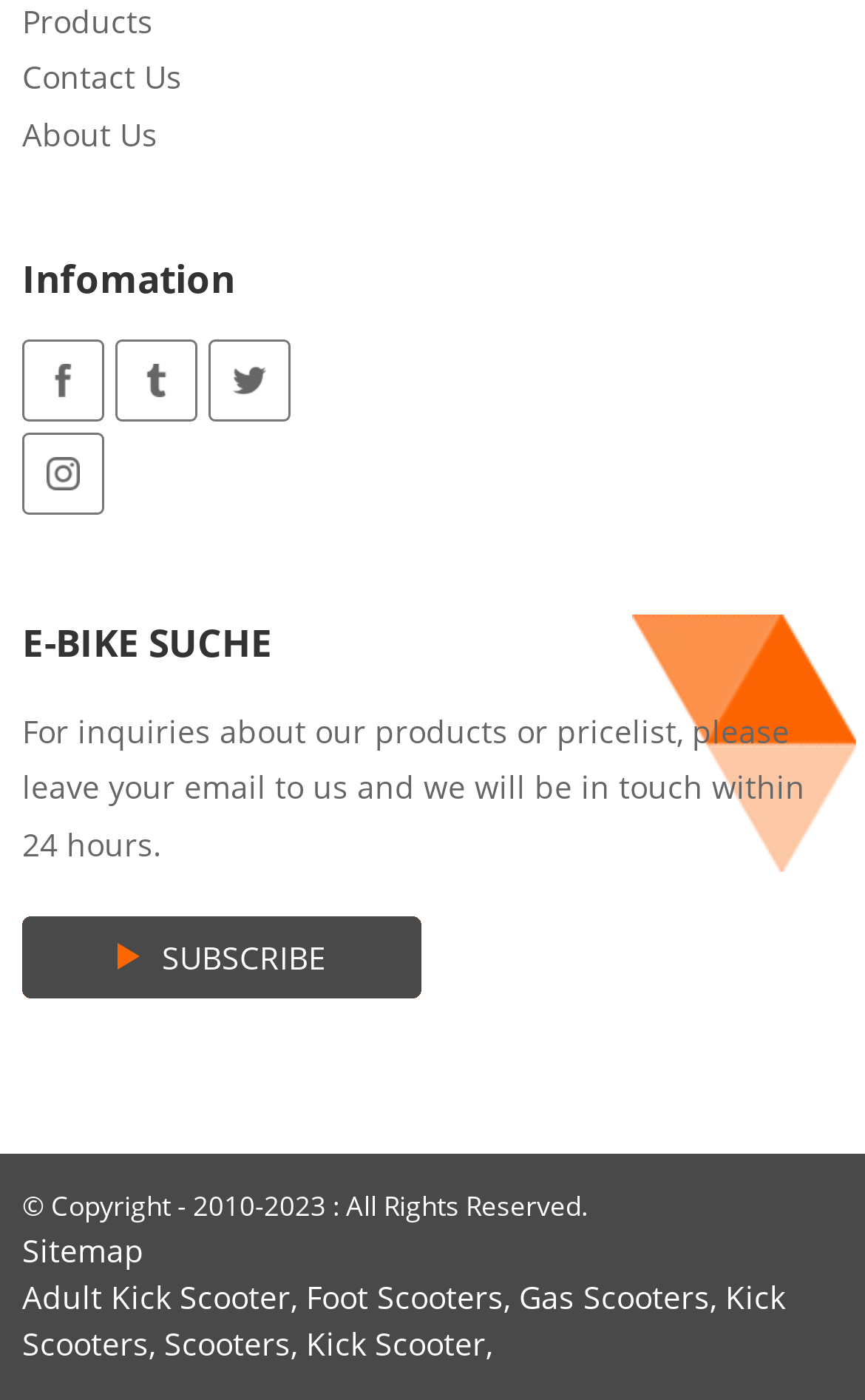What is the copyright year range?
Answer the question with a single word or phrase, referring to the image.

2010-2023